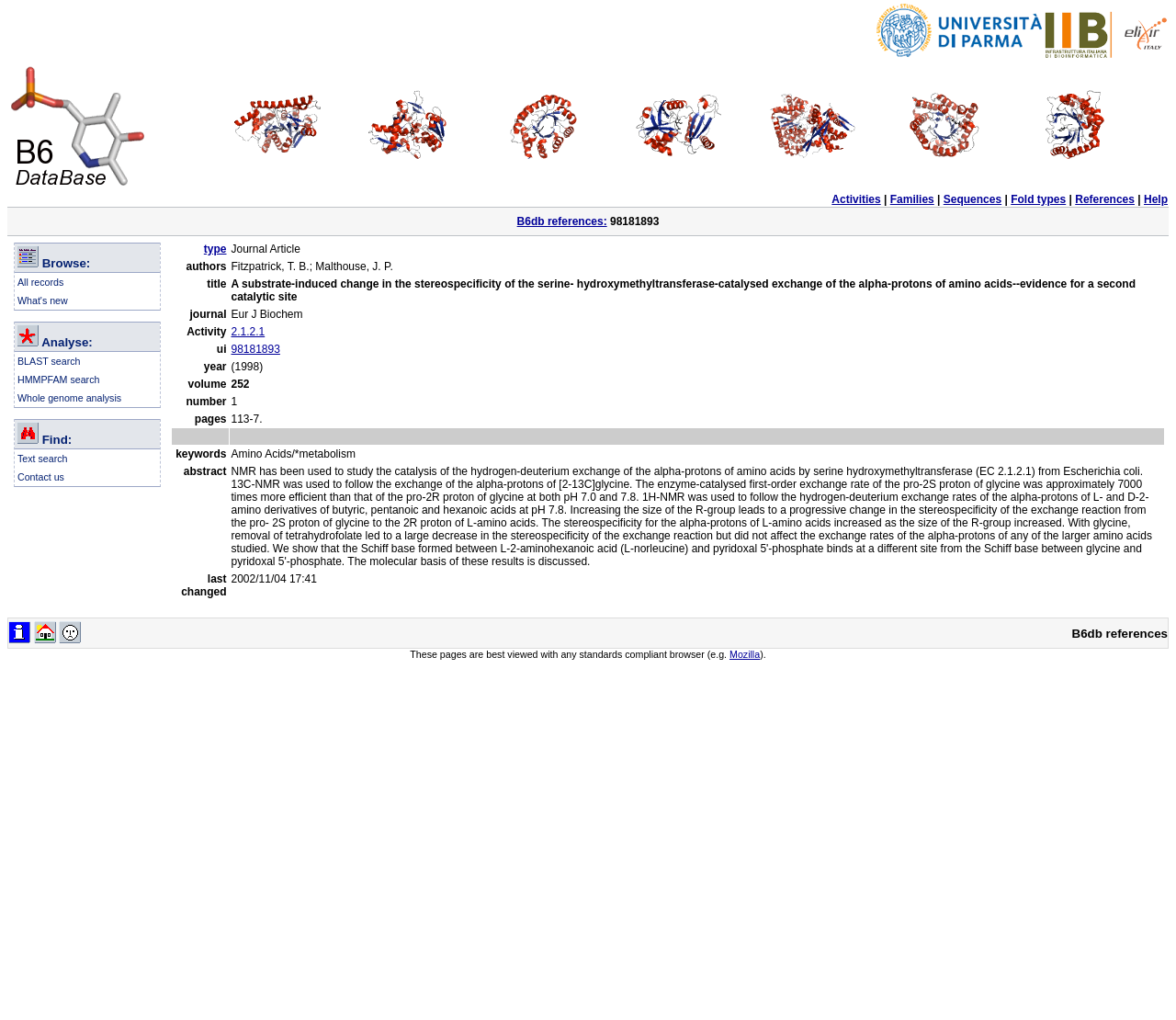How many links are present in the 'Activities | Families | Sequences | Fold types | References | Help' section?
Please provide a comprehensive answer based on the information in the image.

The section 'Activities | Families | Sequences | Fold types | References | Help' contains six links, namely 'Activities', 'Families', 'Sequences', 'Fold types', 'References', and 'Help', each leading to a different webpage or section.